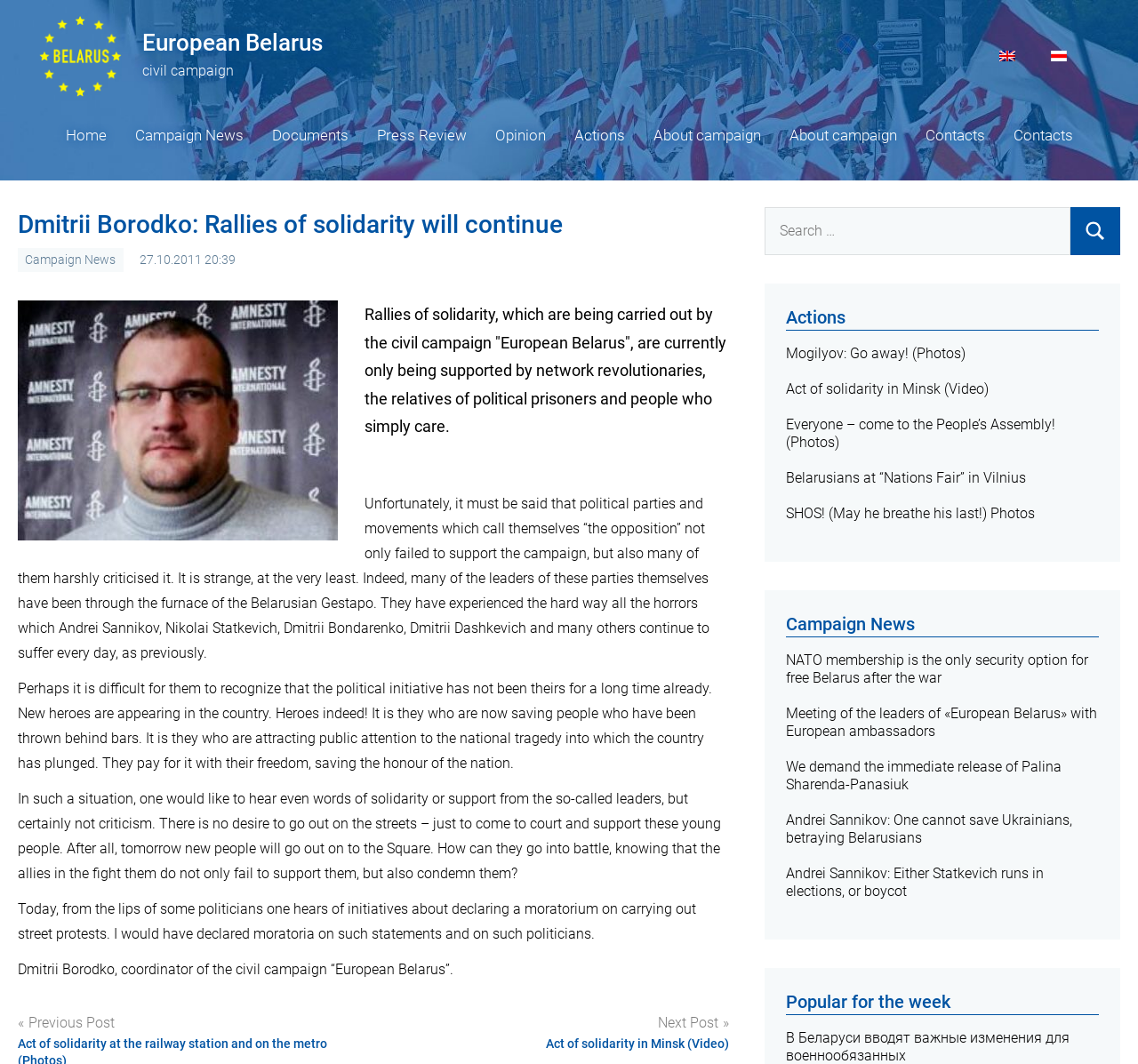Find the bounding box coordinates of the element to click in order to complete this instruction: "Search for something". The bounding box coordinates must be four float numbers between 0 and 1, denoted as [left, top, right, bottom].

[0.672, 0.194, 0.941, 0.24]